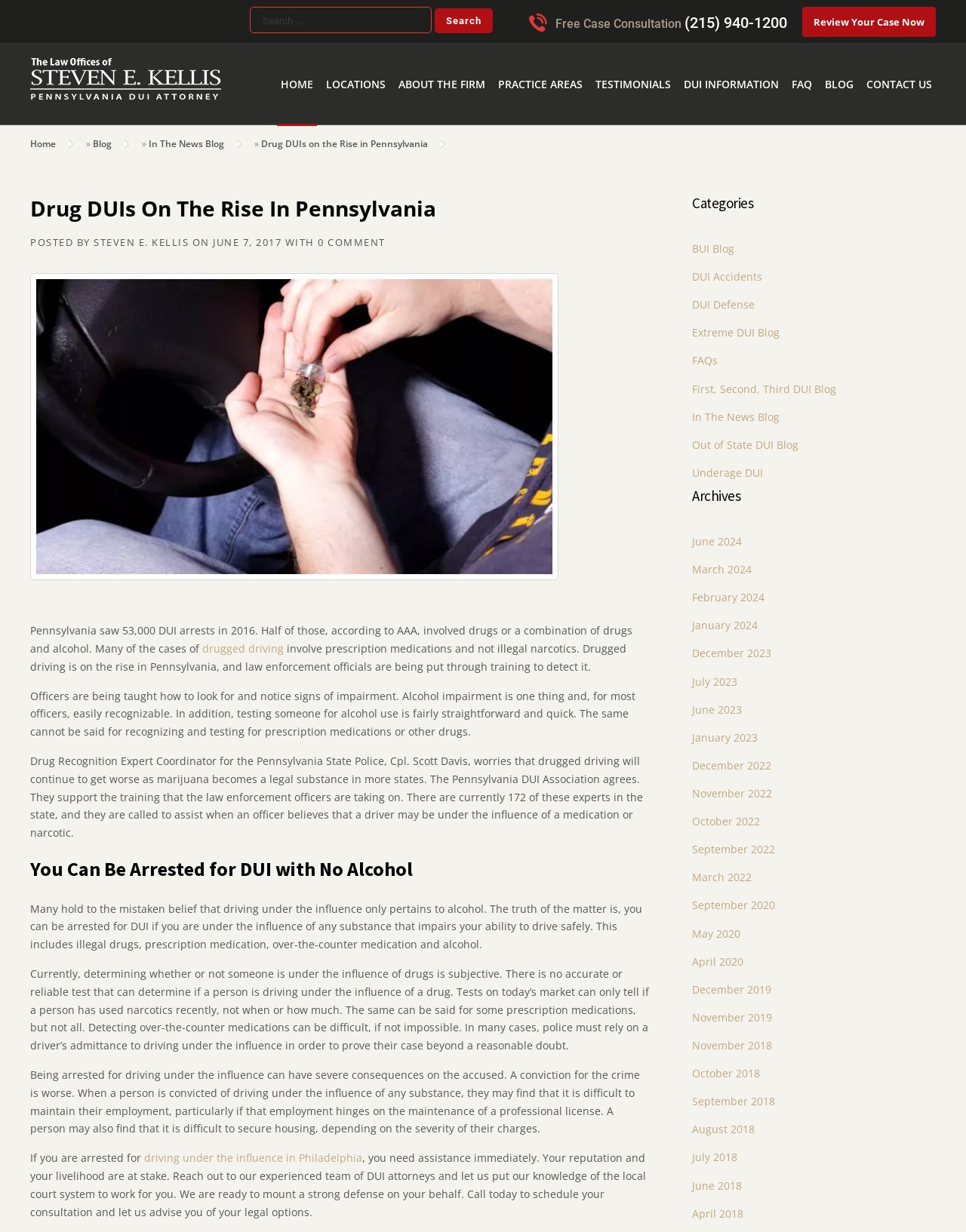Locate the bounding box for the described UI element: "Air Duct Cleaning". Ensure the coordinates are four float numbers between 0 and 1, formatted as [left, top, right, bottom].

None